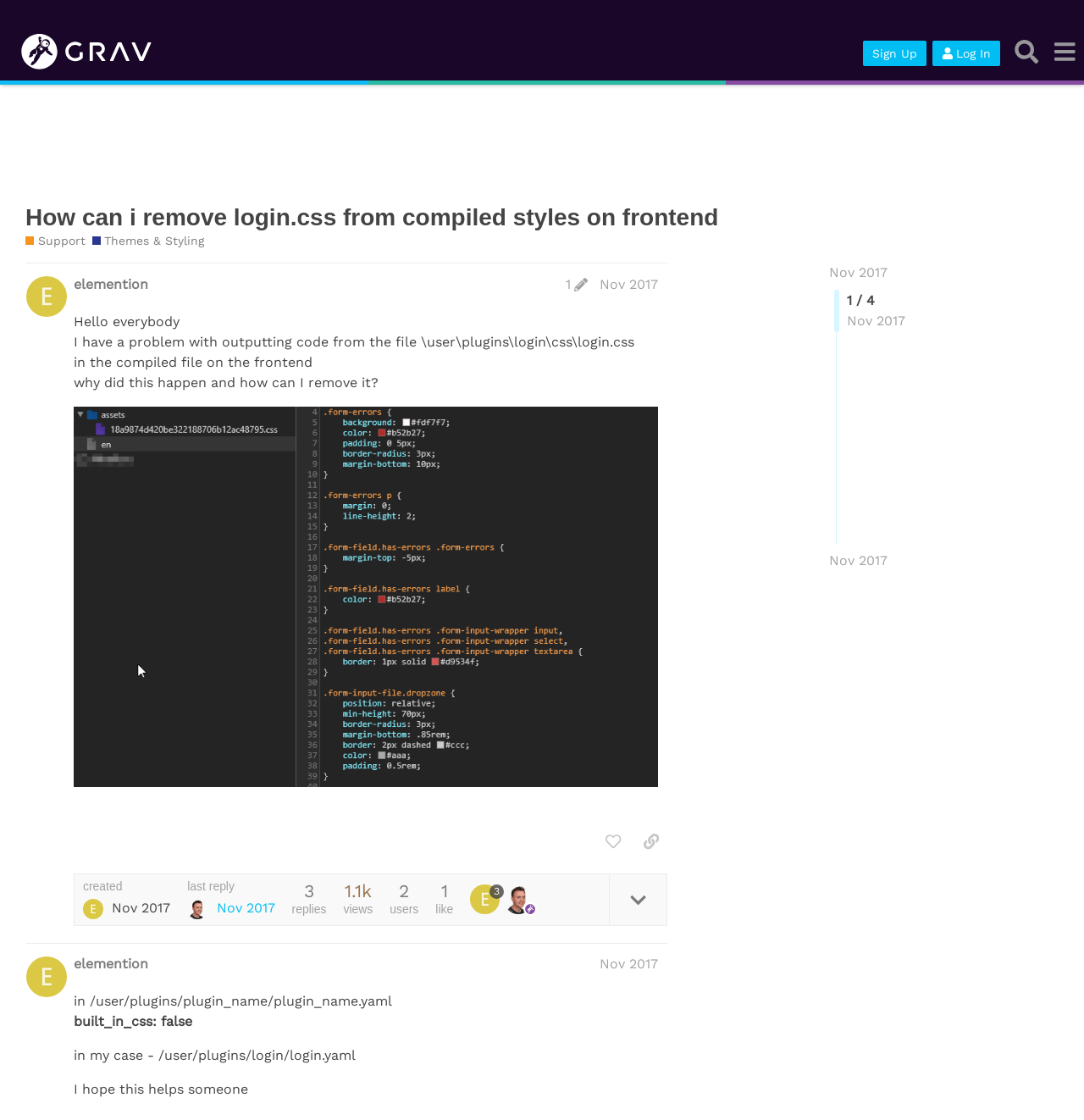Given the element description title="like this post", identify the bounding box coordinates for the UI element on the webpage screenshot. The format should be (top-left x, top-left y, bottom-right x, bottom-right y), with values between 0 and 1.

[0.551, 0.738, 0.581, 0.764]